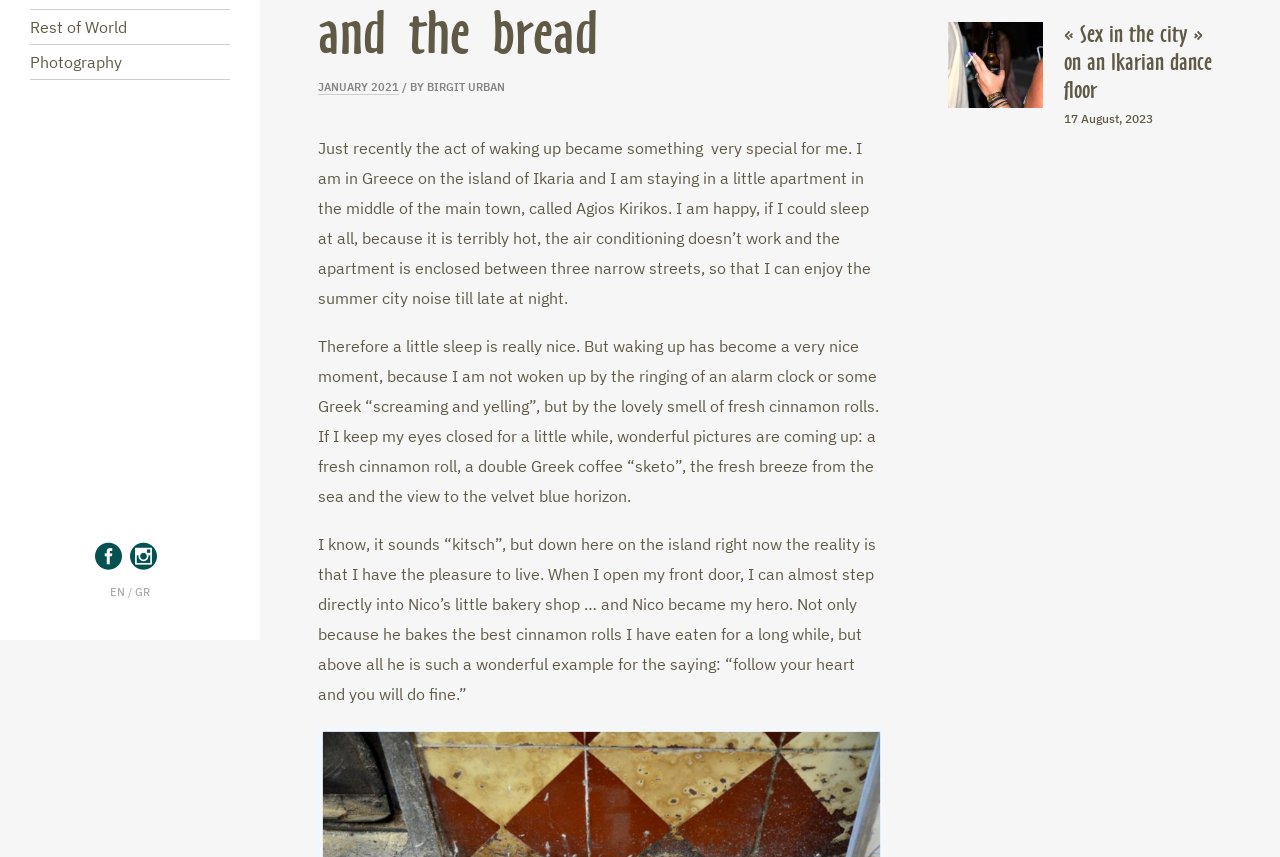Provide the bounding box coordinates of the HTML element described by the text: "Rest of World". The coordinates should be in the format [left, top, right, bottom] with values between 0 and 1.

[0.023, 0.012, 0.18, 0.051]